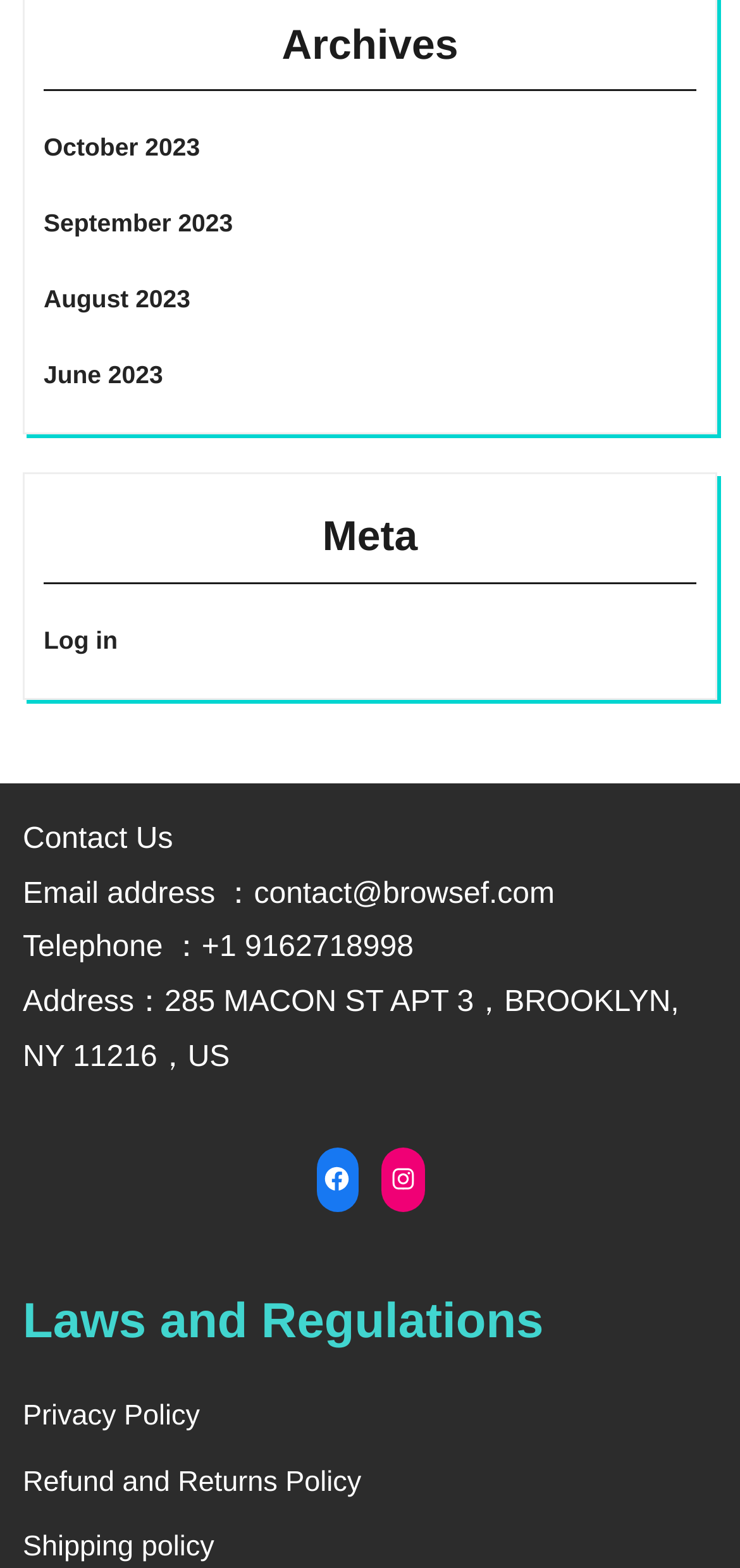Identify the bounding box coordinates of the part that should be clicked to carry out this instruction: "Explore Productivity category".

None